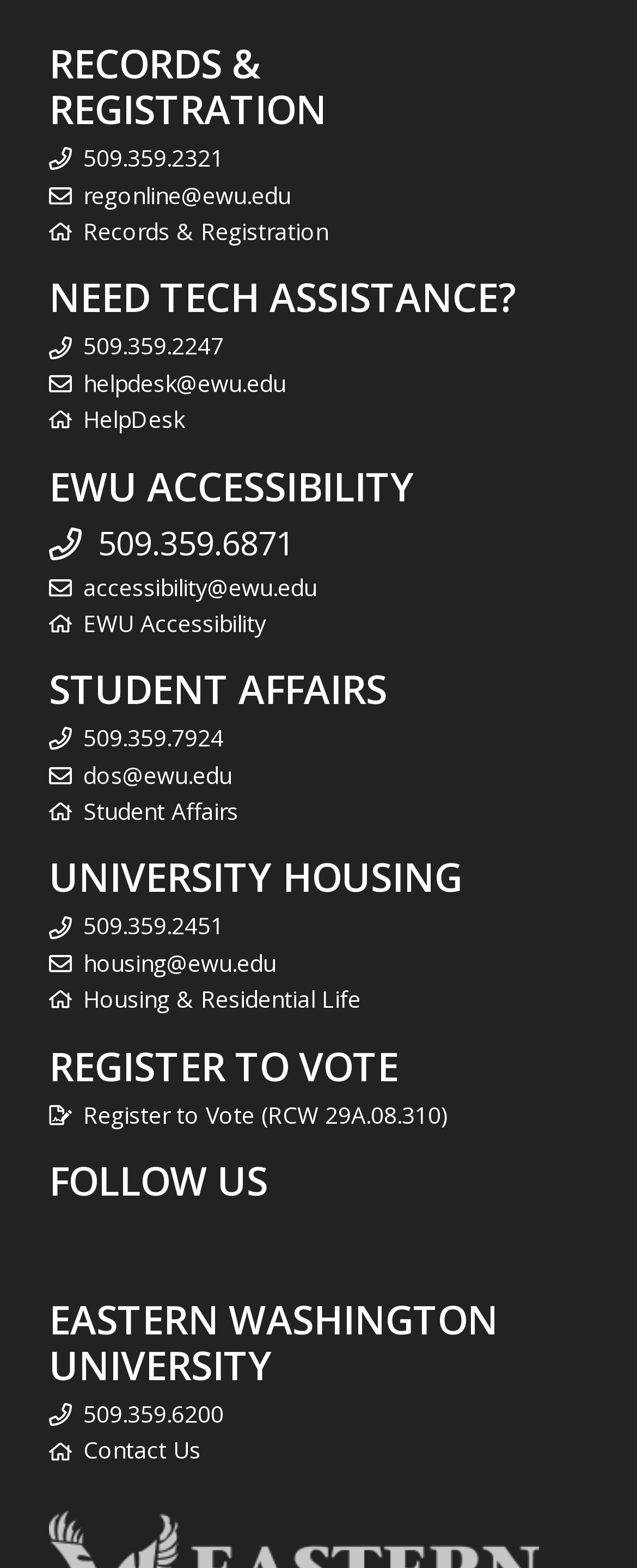Provide a short, one-word or phrase answer to the question below:
What is the purpose of the 'REGISTER TO VOTE' section?

To register to vote